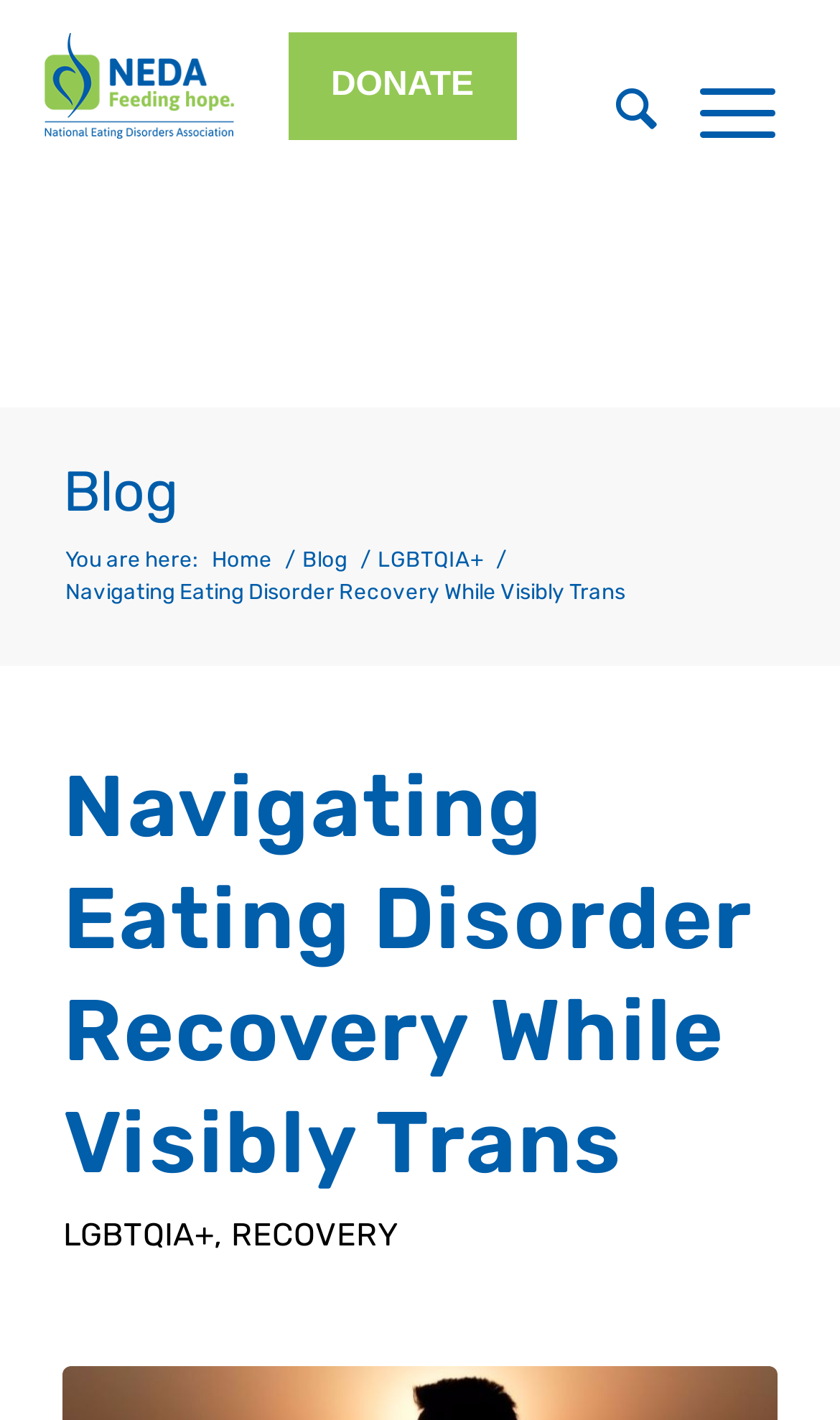Based on the visual content of the image, answer the question thoroughly: What is the current page about?

I found the answer by reading the heading of the webpage, which says 'Navigating Eating Disorder Recovery While Visibly Trans', and also by looking at the breadcrumbs, which show that the current page is under the 'Blog' and 'LGBTQIA+' categories.